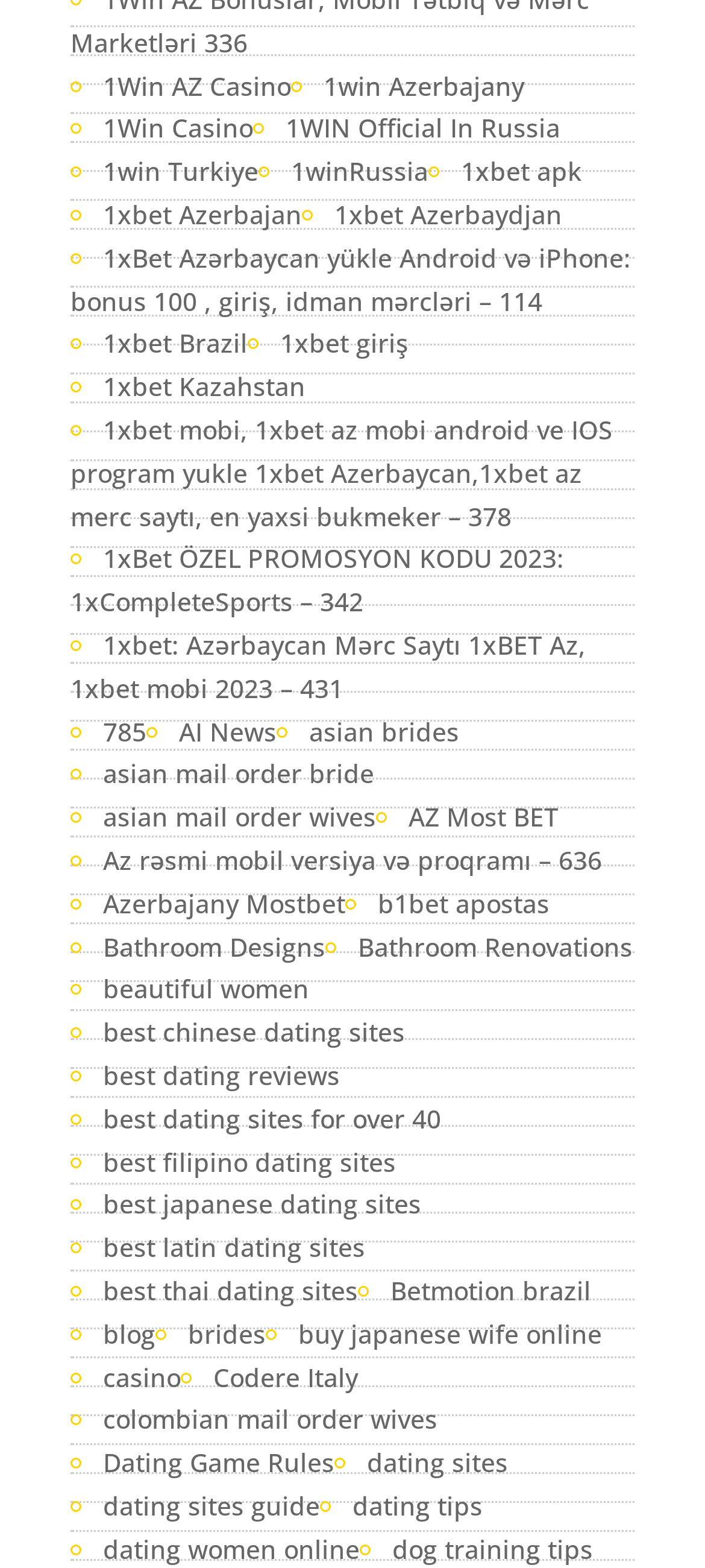Answer the following in one word or a short phrase: 
Are there any links related to bathroom design on the webpage?

Yes